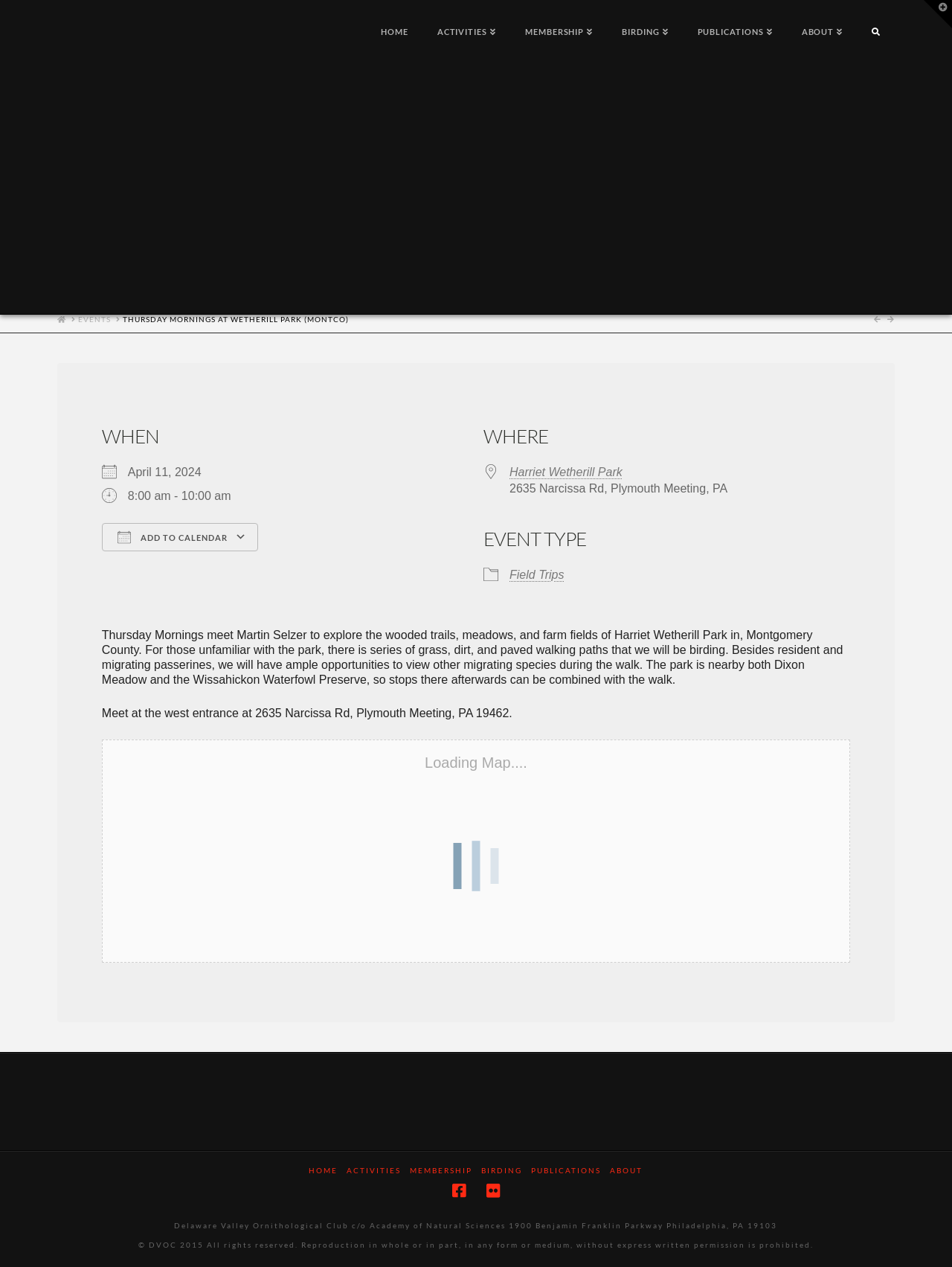Specify the bounding box coordinates of the element's region that should be clicked to achieve the following instruction: "Toggle the Widgetbar". The bounding box coordinates consist of four float numbers between 0 and 1, in the format [left, top, right, bottom].

[0.97, 0.0, 1.0, 0.022]